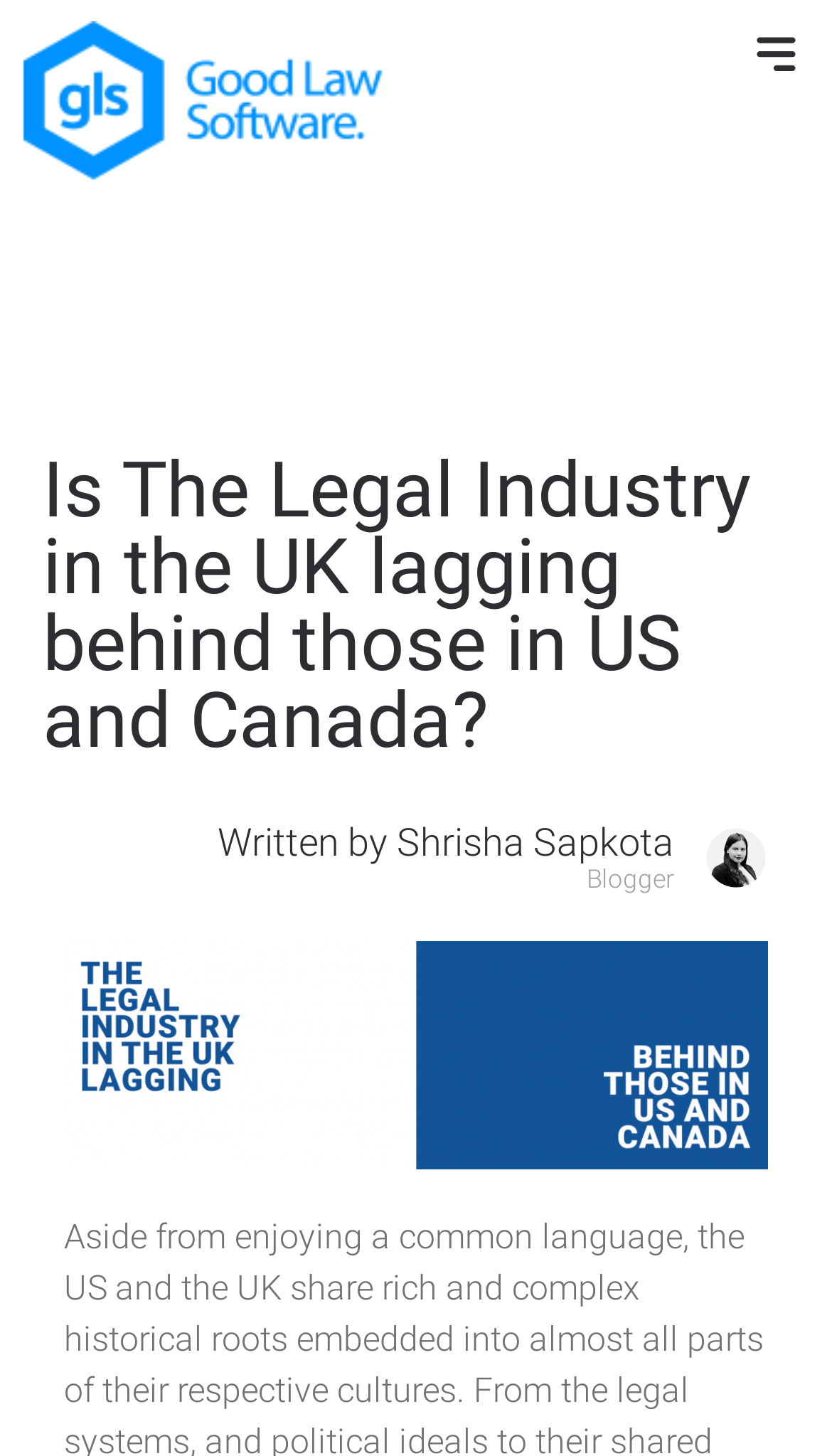Illustrate the webpage thoroughly, mentioning all important details.

The webpage appears to be a blog post or article discussing the legal industry in the UK, with a focus on its comparison to the US and Canada. At the top left of the page, there is a link, and to the right of it, a menu toggle button with an accompanying image. 

Below these elements, a prominent heading takes center stage, repeating the title "Is The Legal Industry in the UK lagging behind those in US and Canada?" 

Further down, an image is positioned to the right, accompanied by a heading and static text that reads "Written by Shrisha Sapkota" and "Blogger", respectively, indicating the author of the article. 

To the left of the author information, a larger image occupies a significant portion of the page, likely related to the content of the article, with a description mentioning case management software, practice management software, and other legal technology-related terms.